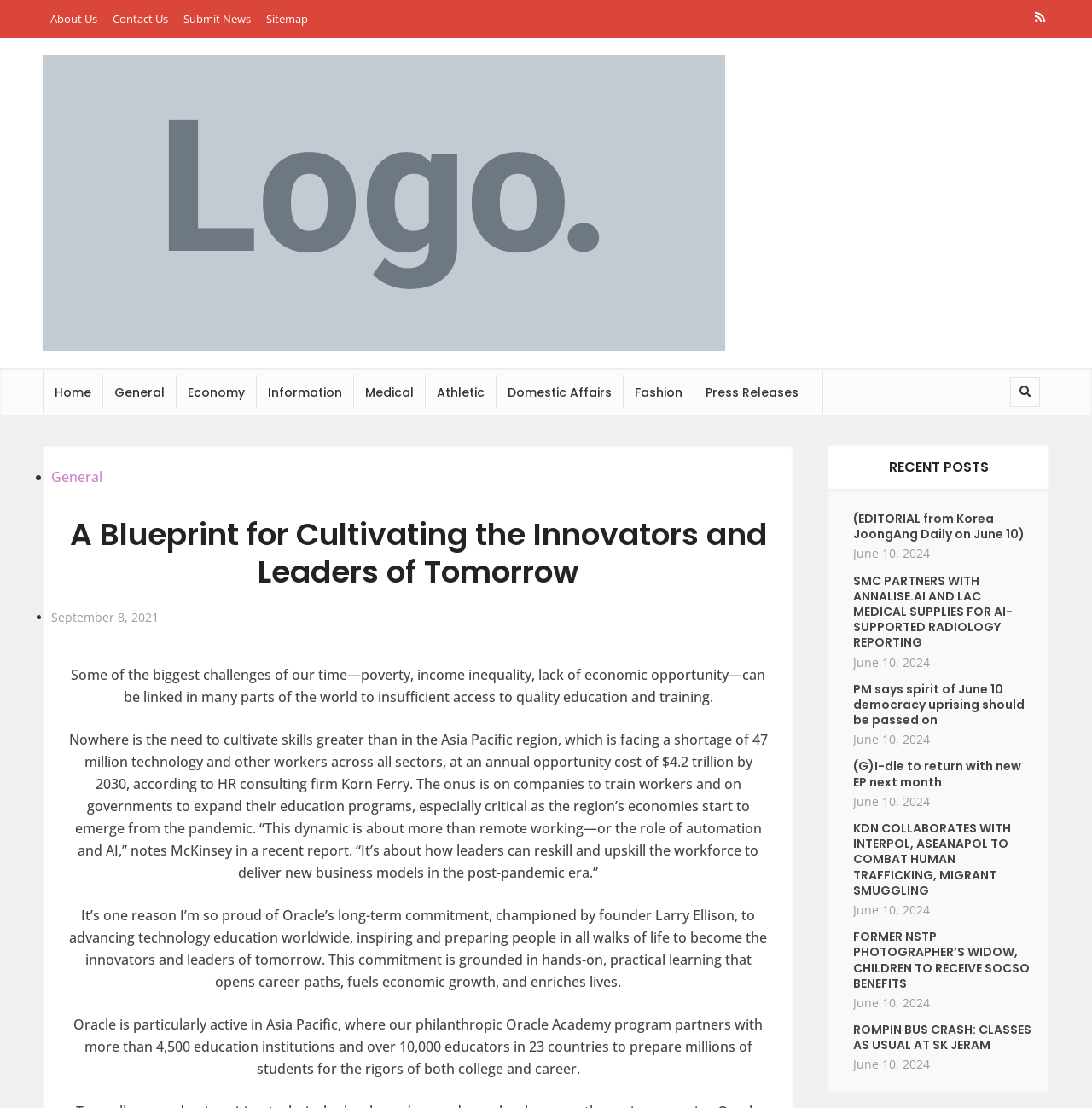How many countries does Oracle Academy operate in?
Using the image as a reference, deliver a detailed and thorough answer to the question.

I found the answer by reading the text that mentions Oracle Academy's partnership with more than 4,500 education institutions and over 10,000 educators in 23 countries, and then I saw the specific number mentioned as 23 countries.